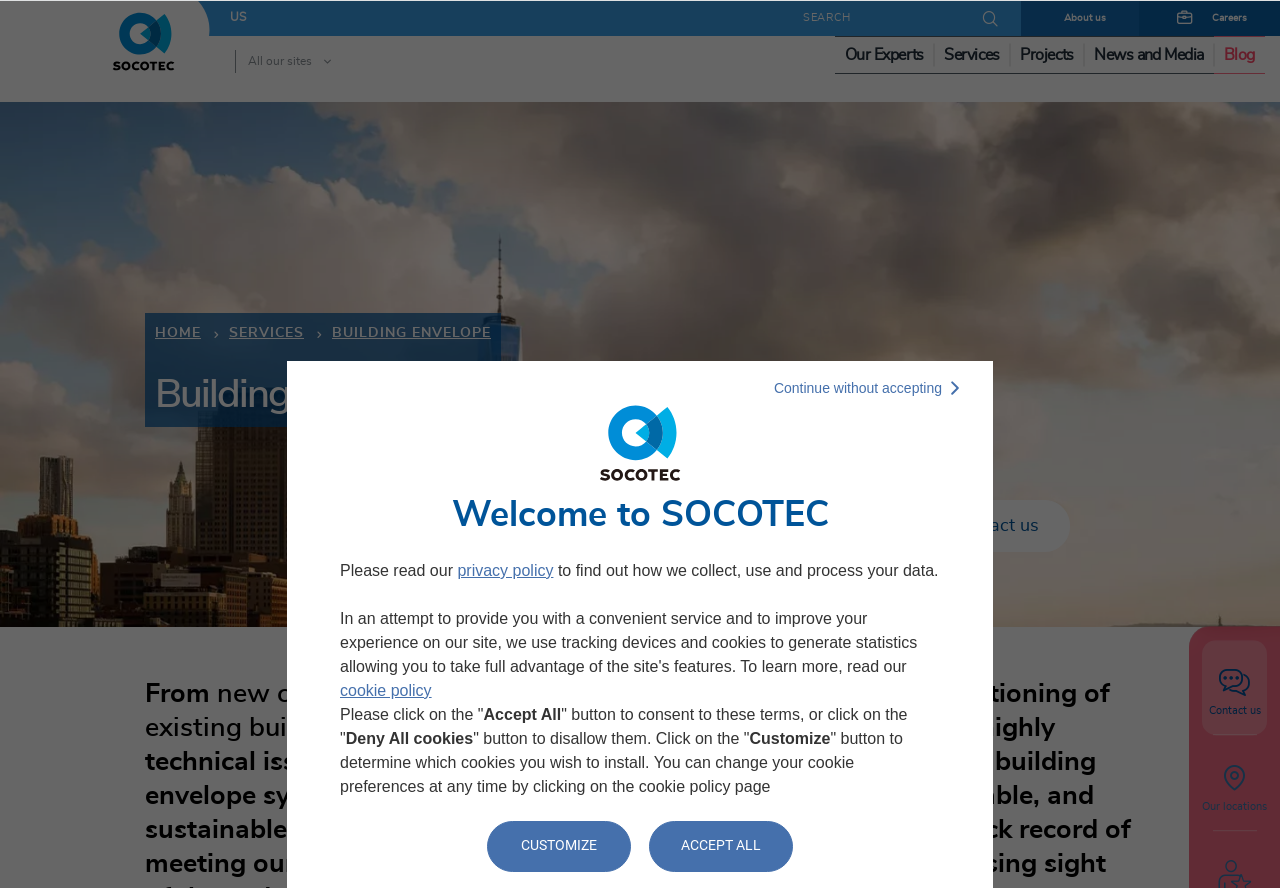What type of projects does the company work on?
Refer to the screenshot and deliver a thorough answer to the question presented.

I inferred this answer by reading the text 'From new construction projects to upgrades, maintenance, or repositioning of existing buildings...'. This text suggests that the company works on construction projects, including new construction, upgrades, maintenance, and repositioning of existing buildings.